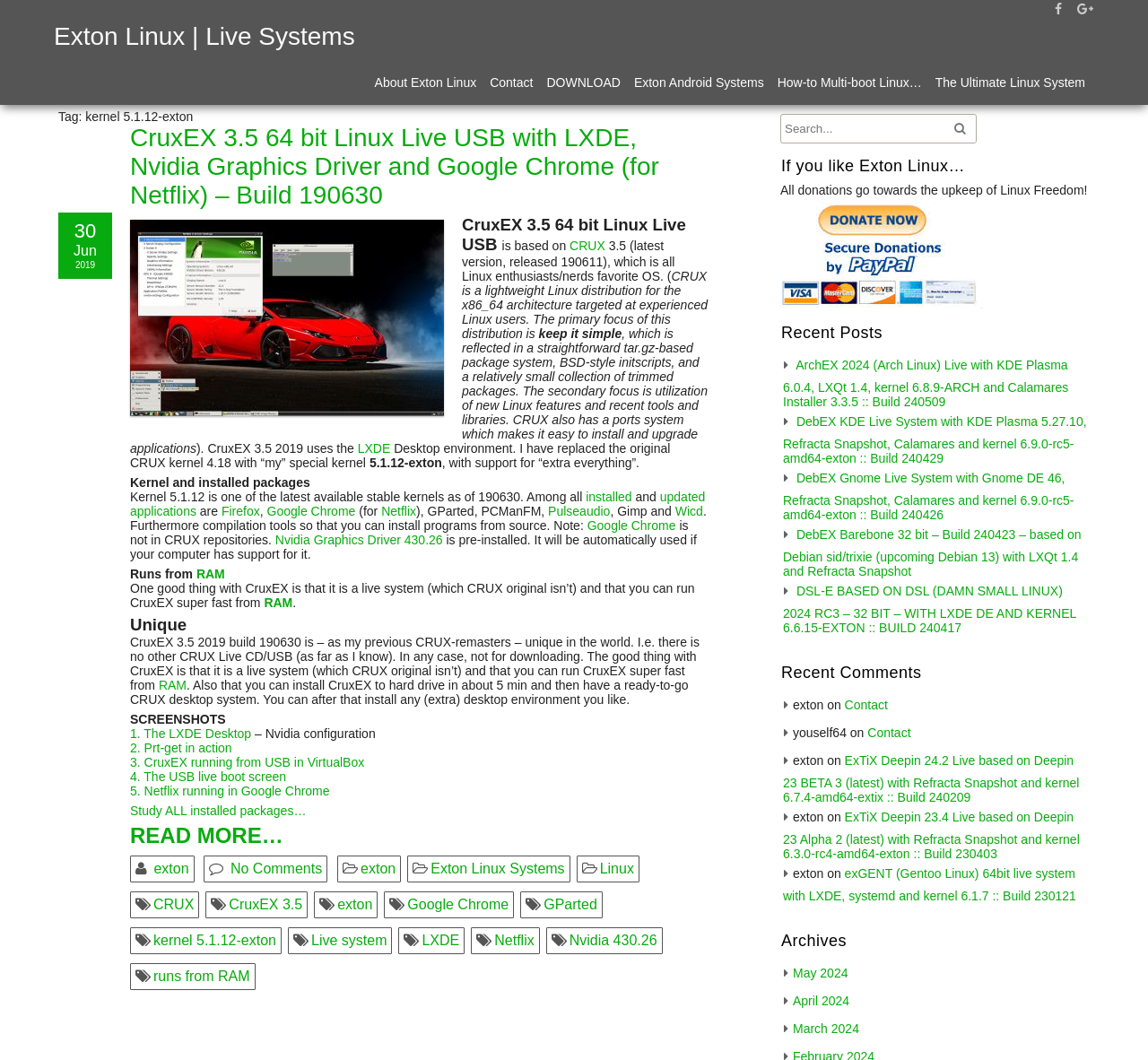Please find the bounding box coordinates of the element that needs to be clicked to perform the following instruction: "Learn about CruxEX 3.5". The bounding box coordinates should be four float numbers between 0 and 1, represented as [left, top, right, bottom].

[0.113, 0.117, 0.574, 0.197]